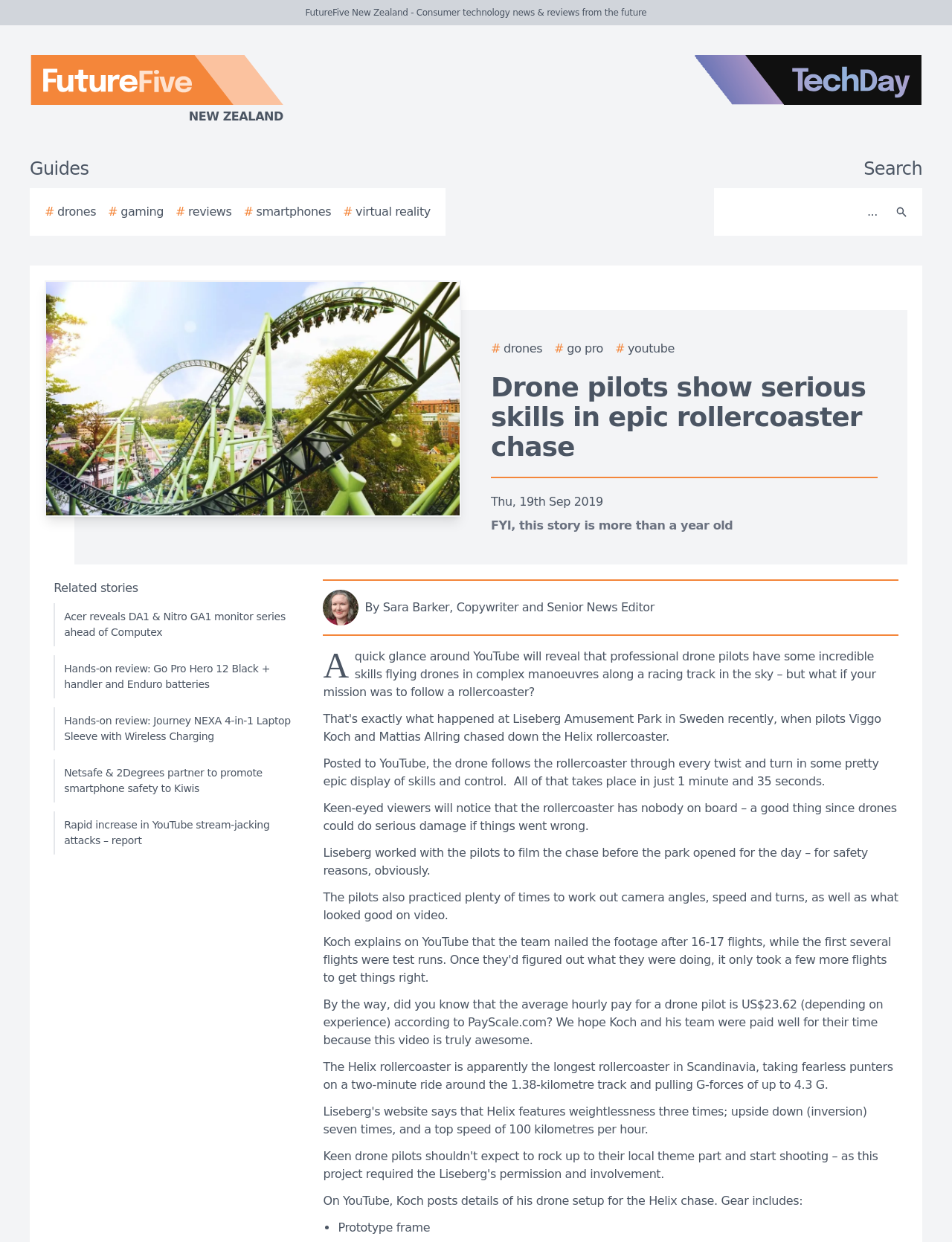Using the information in the image, could you please answer the following question in detail:
Where was the drone chase filmed?

I found the answer by reading the article, which mentions that the drone chase was filmed at Liseberg Park in Sweden.